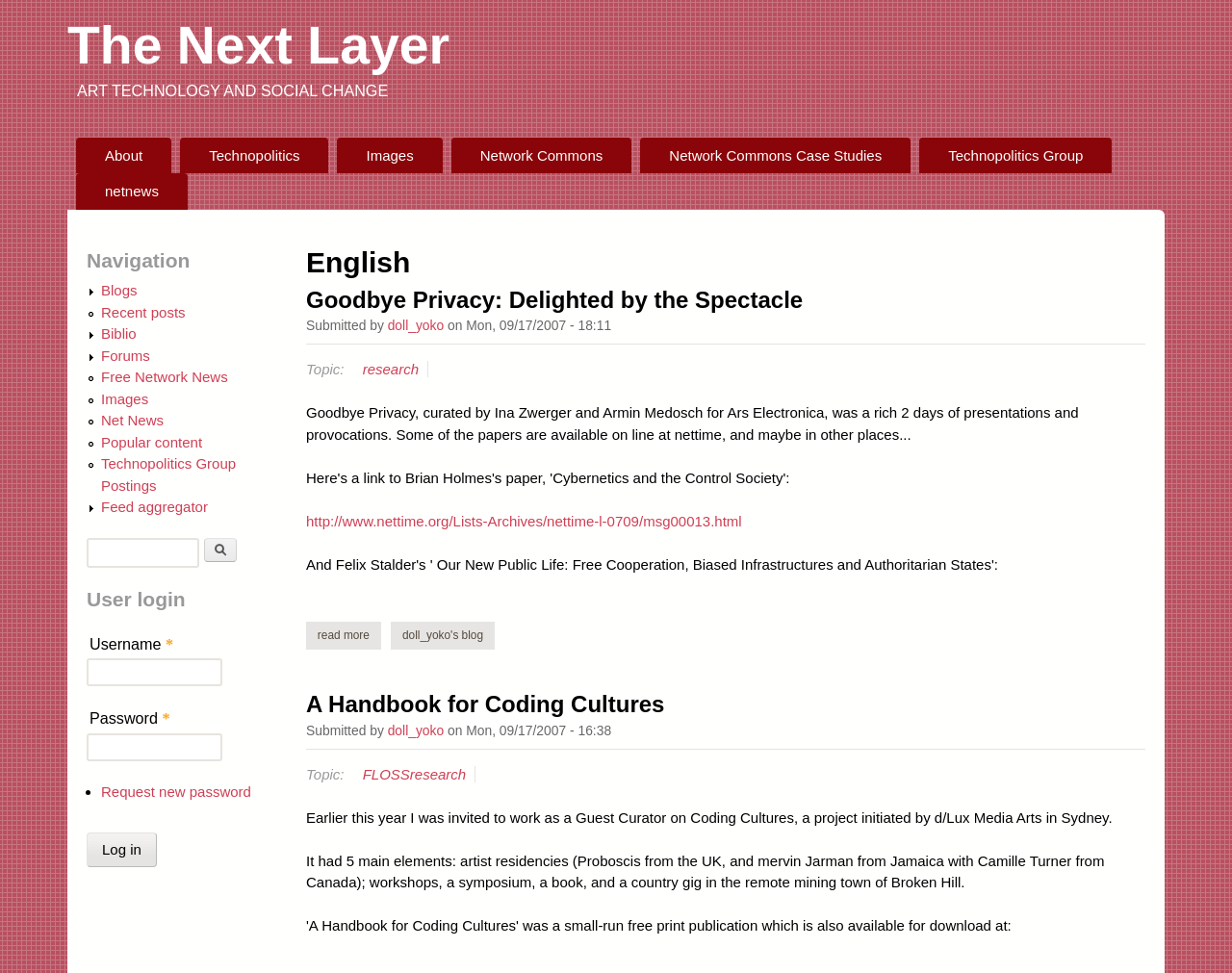Provide the bounding box coordinates of the area you need to click to execute the following instruction: "Log in to the website".

[0.07, 0.855, 0.127, 0.891]